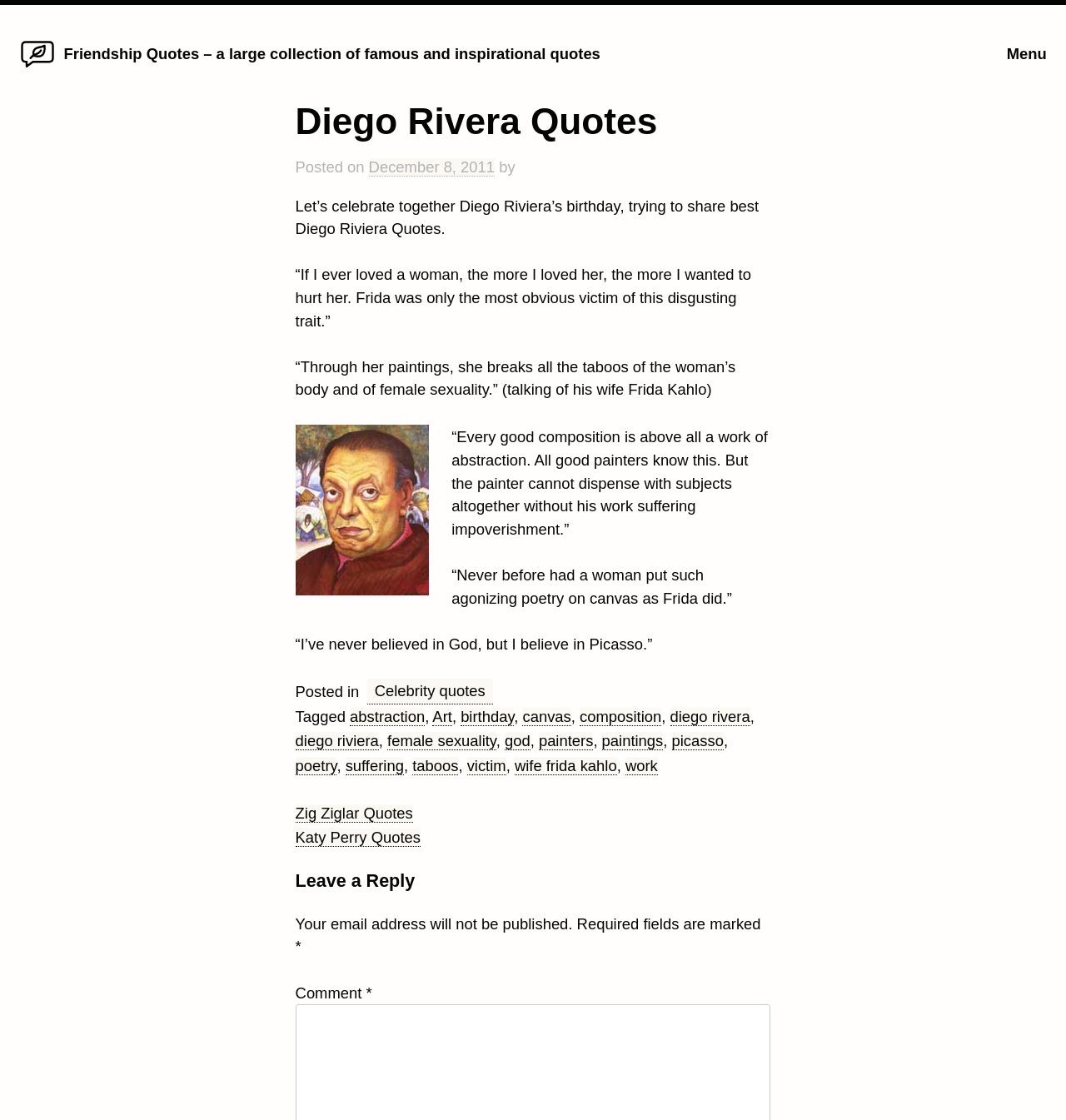Locate the bounding box coordinates of the element's region that should be clicked to carry out the following instruction: "Click the 'Celebrity quotes' link". The coordinates need to be four float numbers between 0 and 1, i.e., [left, top, right, bottom].

[0.344, 0.606, 0.462, 0.629]